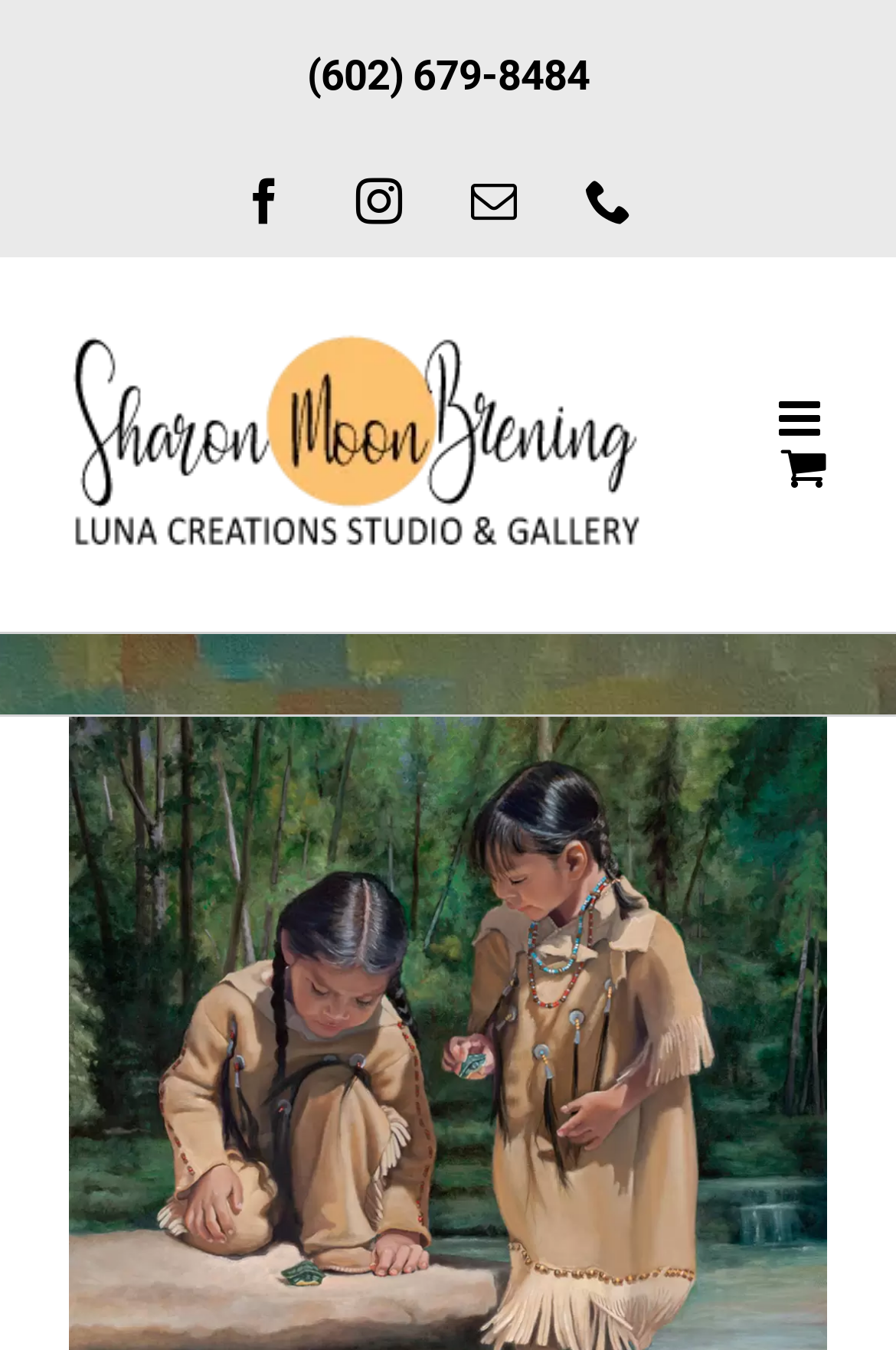Can you look at the image and give a comprehensive answer to the question:
What is the phone number on the webpage?

I found the phone number by looking at the static text element with the bounding box coordinates [0.342, 0.037, 0.658, 0.073], which contains the phone number (602) 679-8484.